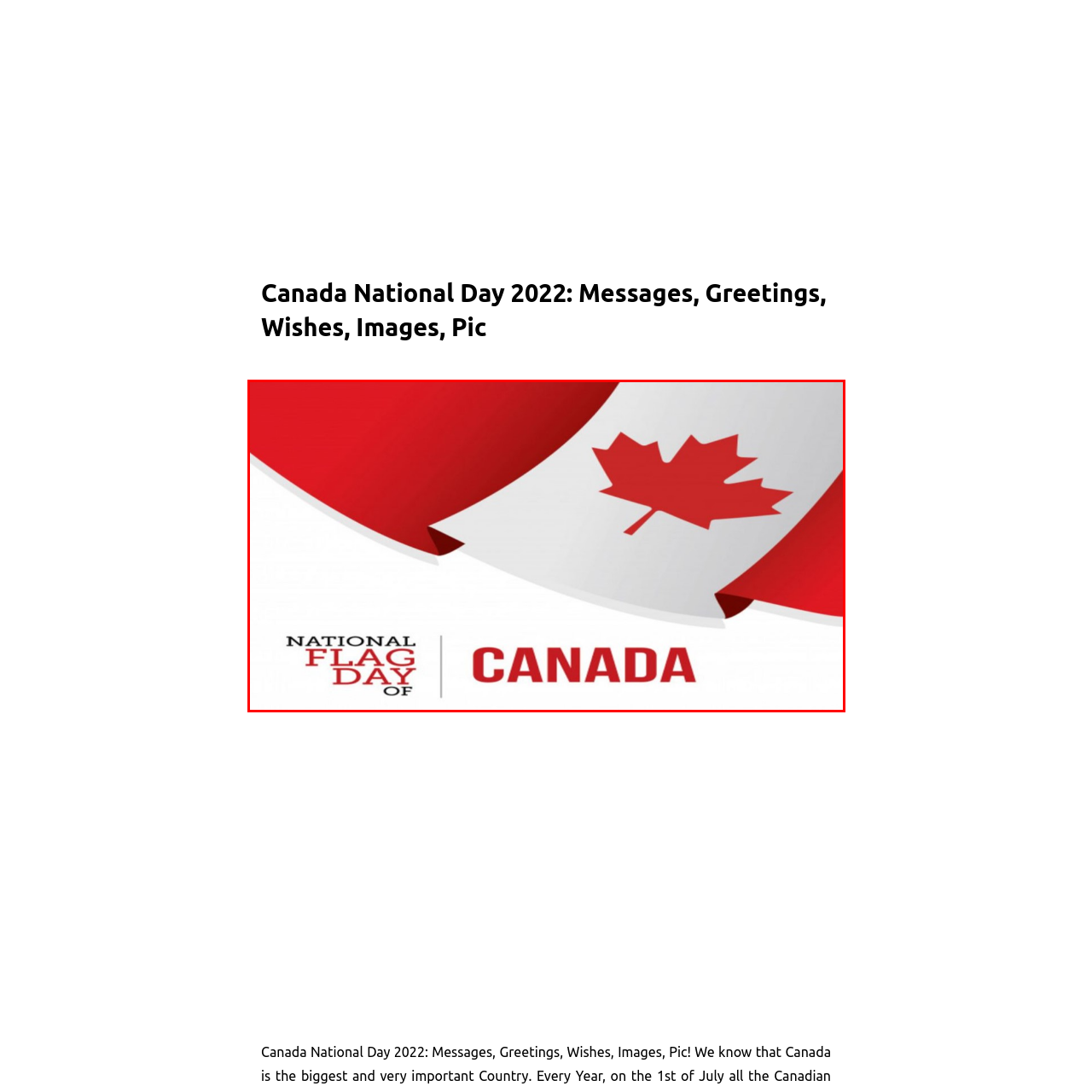Elaborate on the scene depicted inside the red bounding box.

The image celebrates "Canada National Day," prominently featuring the Canadian flag, which displays a striking red maple leaf on a white background. The top section of the design showcases the flowing red of the flag, symbolizing Canada’s national pride. Below the flag, the text reads "NATIONAL FLAG DAY OF" in elegant red lettering, leading into the bold, prominent word "CANADA." This imagery encapsulates the spirit of national celebration and unity, honoring the significance of the Canadian flag in representing the country’s identity and heritage.